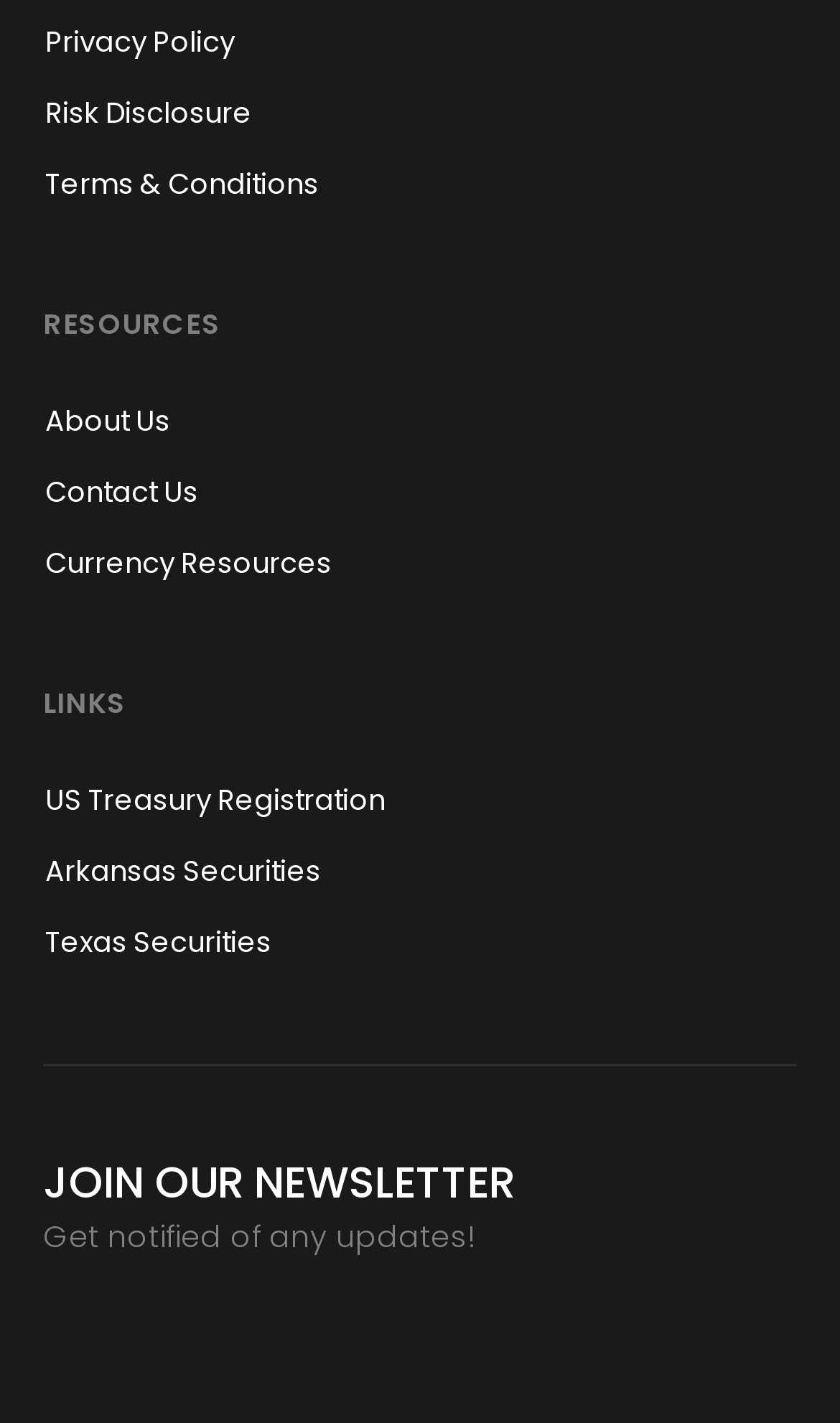Identify the bounding box coordinates for the region to click in order to carry out this instruction: "Check US Treasury Registration". Provide the coordinates using four float numbers between 0 and 1, formatted as [left, top, right, bottom].

[0.018, 0.539, 0.949, 0.587]